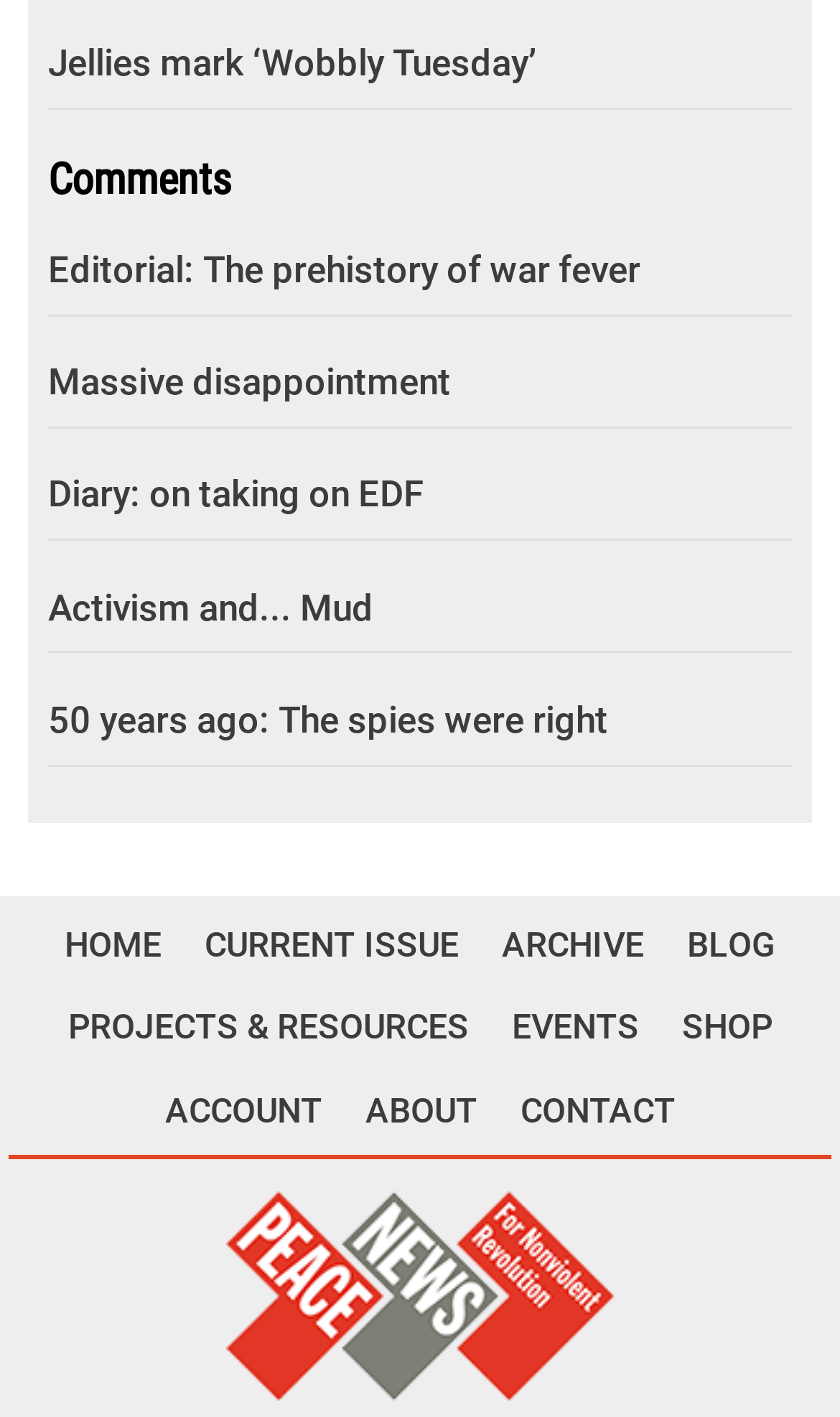Answer the question with a brief word or phrase:
How many links are there in the footer section?

9